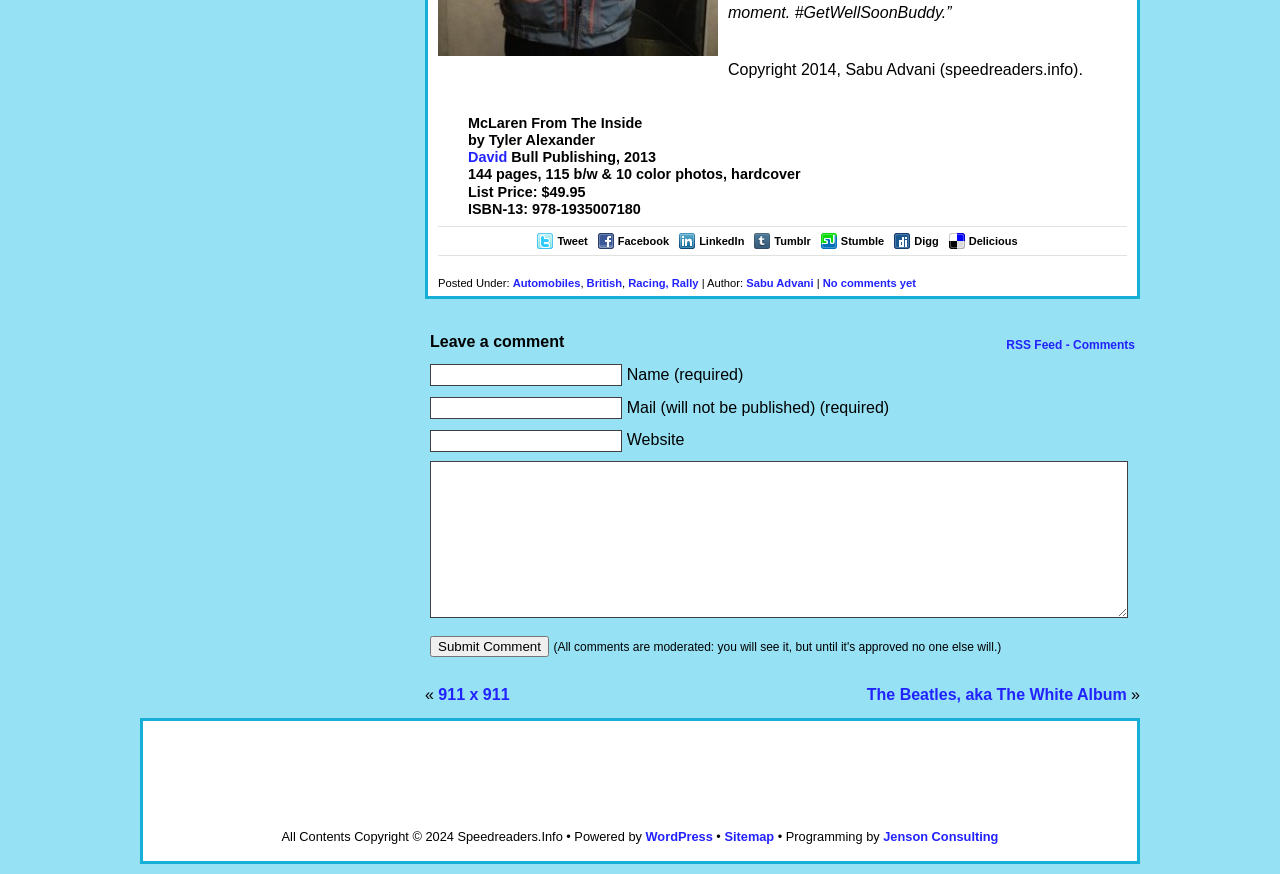Locate the bounding box coordinates of the element's region that should be clicked to carry out the following instruction: "Click on the 'Leave a comment' heading". The coordinates need to be four float numbers between 0 and 1, i.e., [left, top, right, bottom].

[0.336, 0.378, 0.887, 0.406]